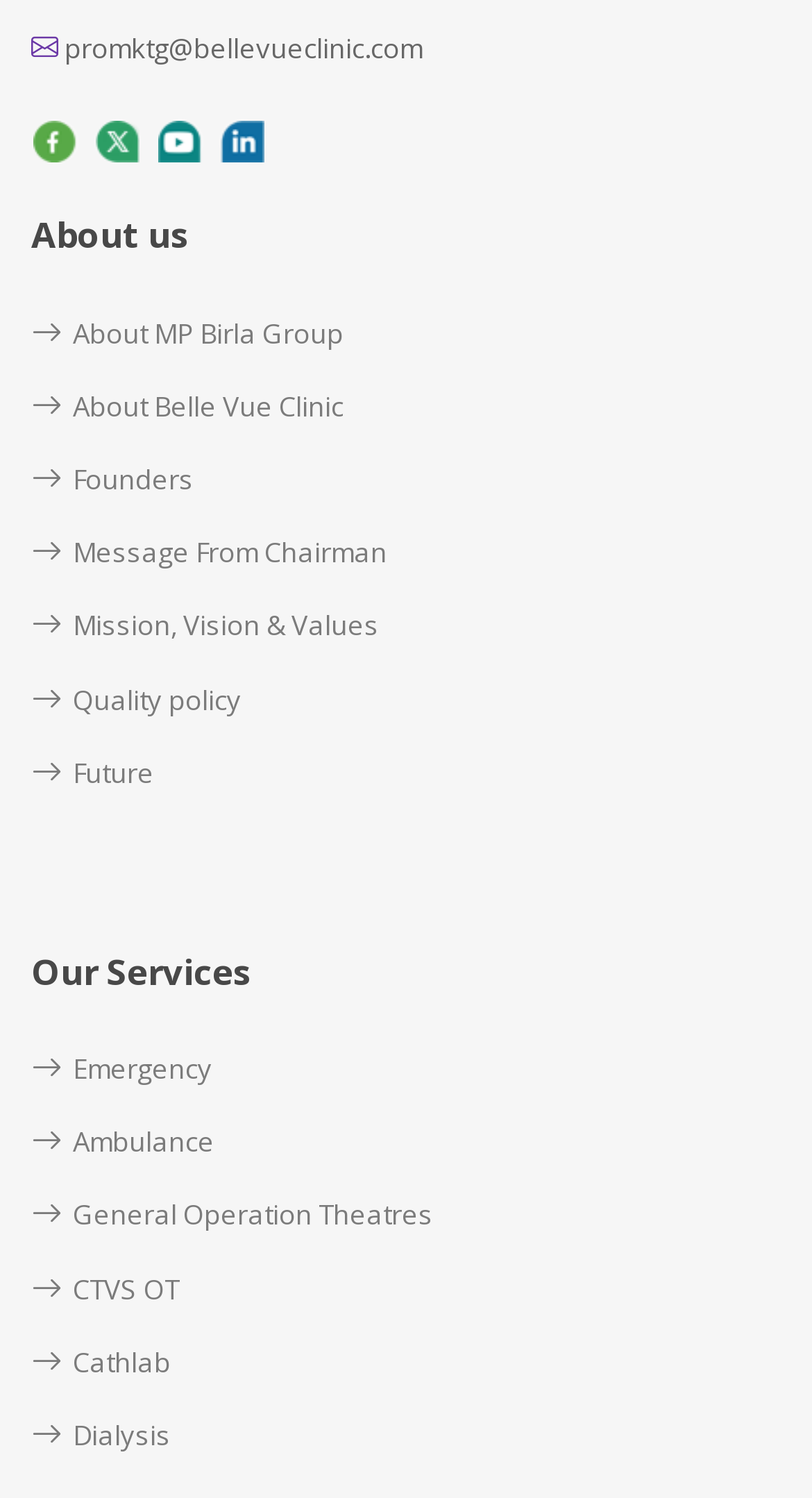What is the purpose of the 'About us' section?
Answer briefly with a single word or phrase based on the image.

To provide information about the clinic